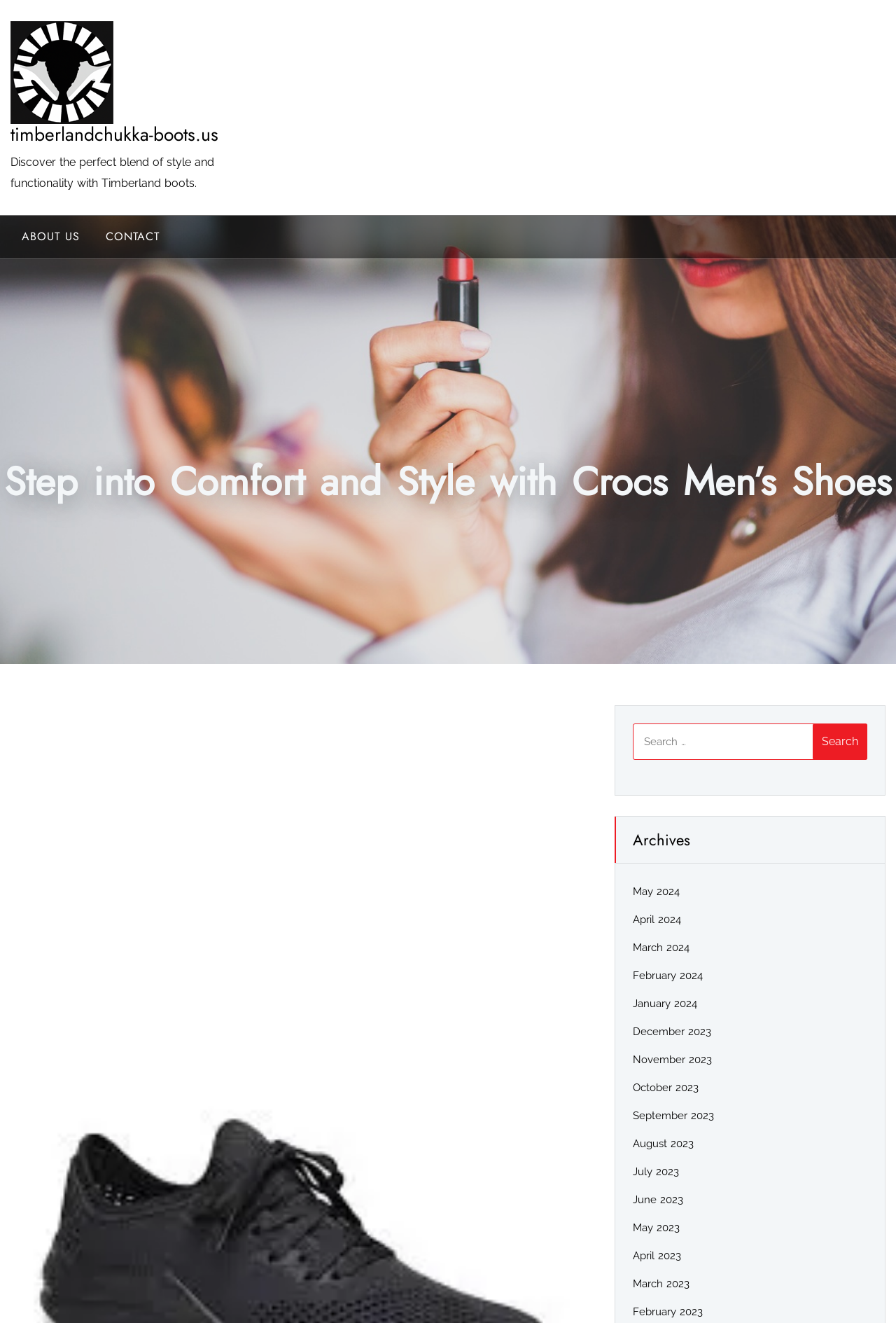Please predict the bounding box coordinates of the element's region where a click is necessary to complete the following instruction: "Visit ABOUT US page". The coordinates should be represented by four float numbers between 0 and 1, i.e., [left, top, right, bottom].

[0.012, 0.162, 0.102, 0.195]